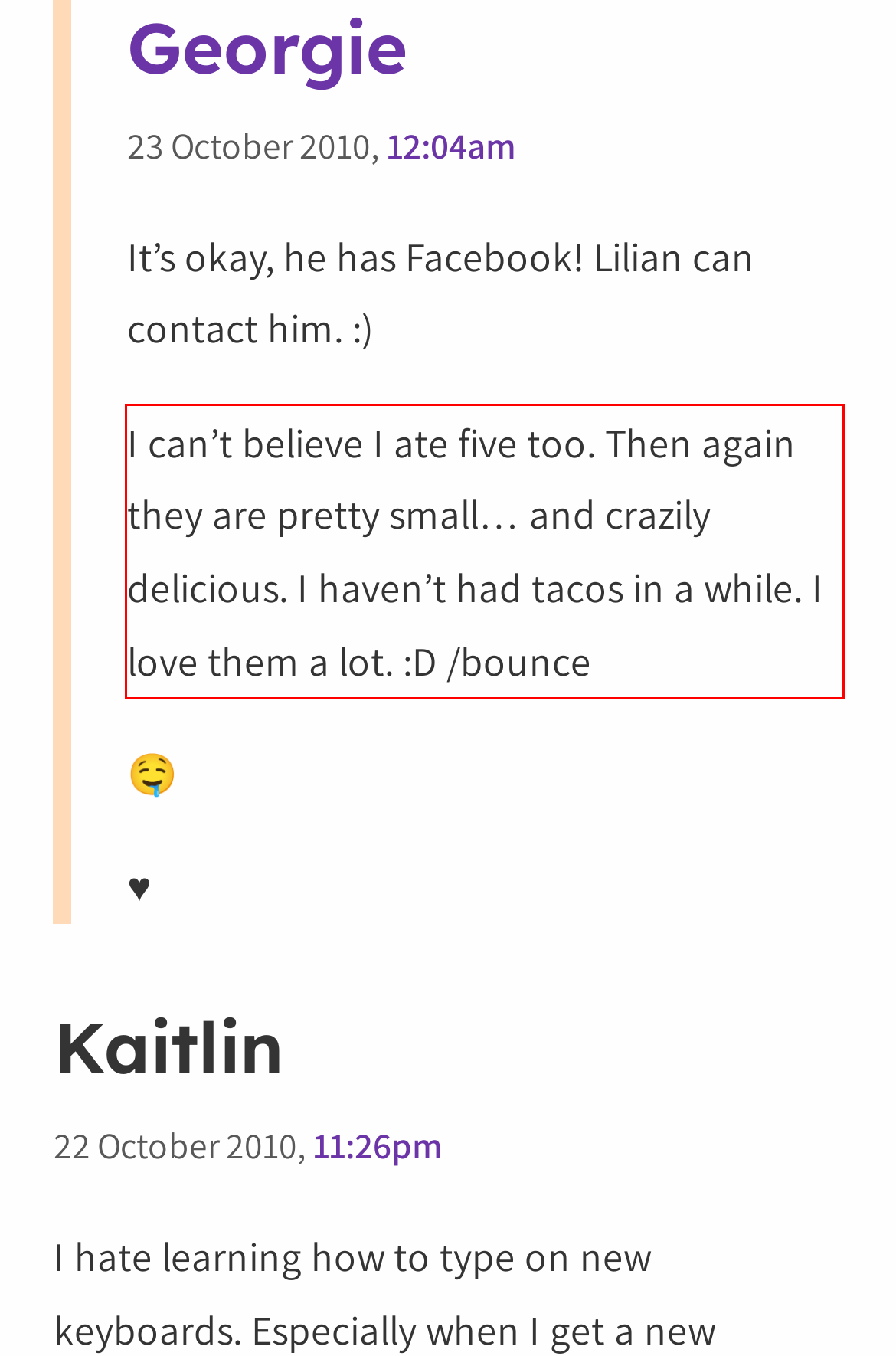Identify the red bounding box in the webpage screenshot and perform OCR to generate the text content enclosed.

I can’t believe I ate five too. Then again they are pretty small… and crazily delicious. I haven’t had tacos in a while. I love them a lot. :D /bounce